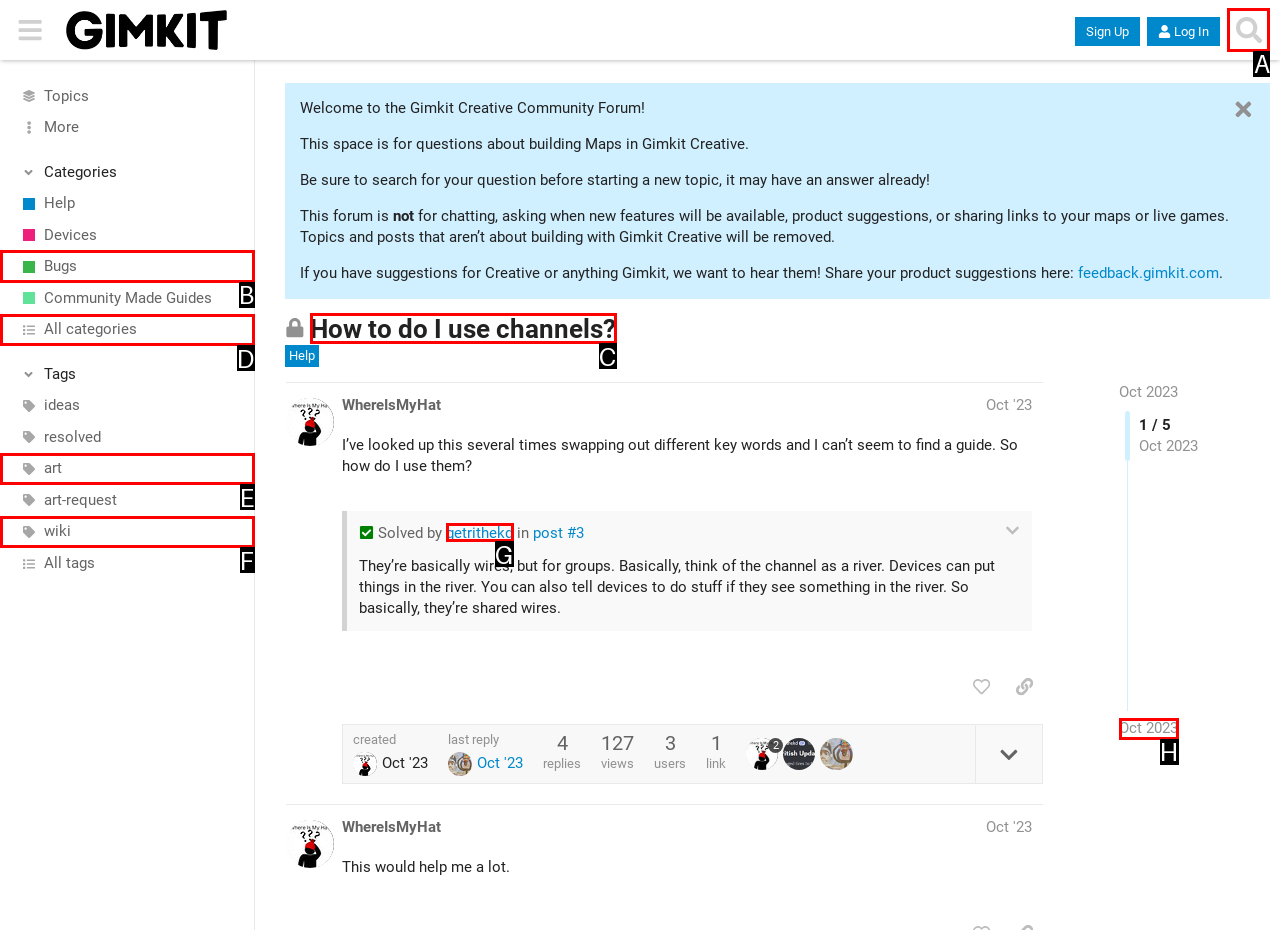Select the letter of the UI element you need to click on to fulfill this task: Search for a topic. Write down the letter only.

A